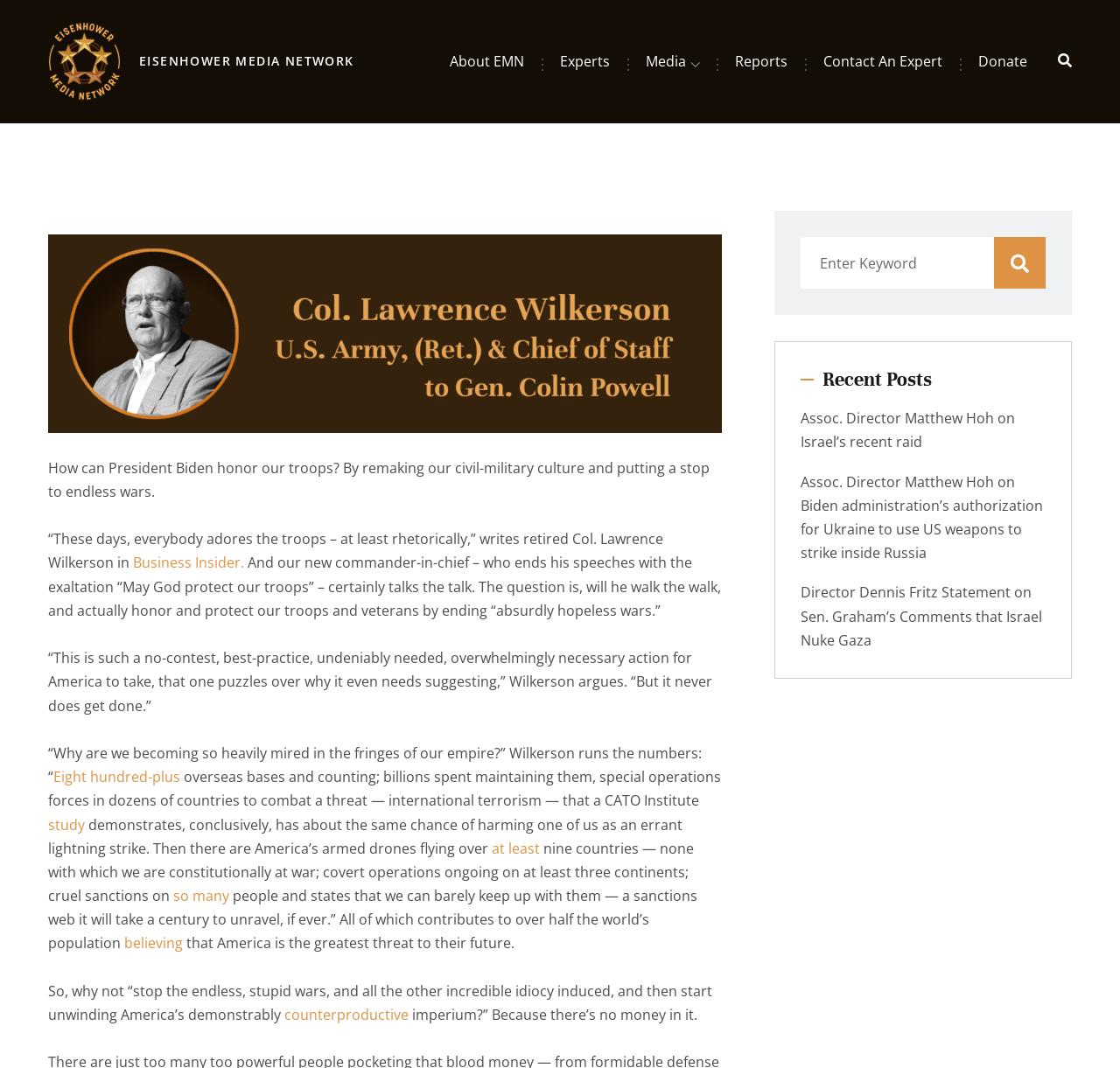Given the element description "Eisenhower Media Network" in the screenshot, predict the bounding box coordinates of that UI element.

[0.043, 0.02, 0.316, 0.094]